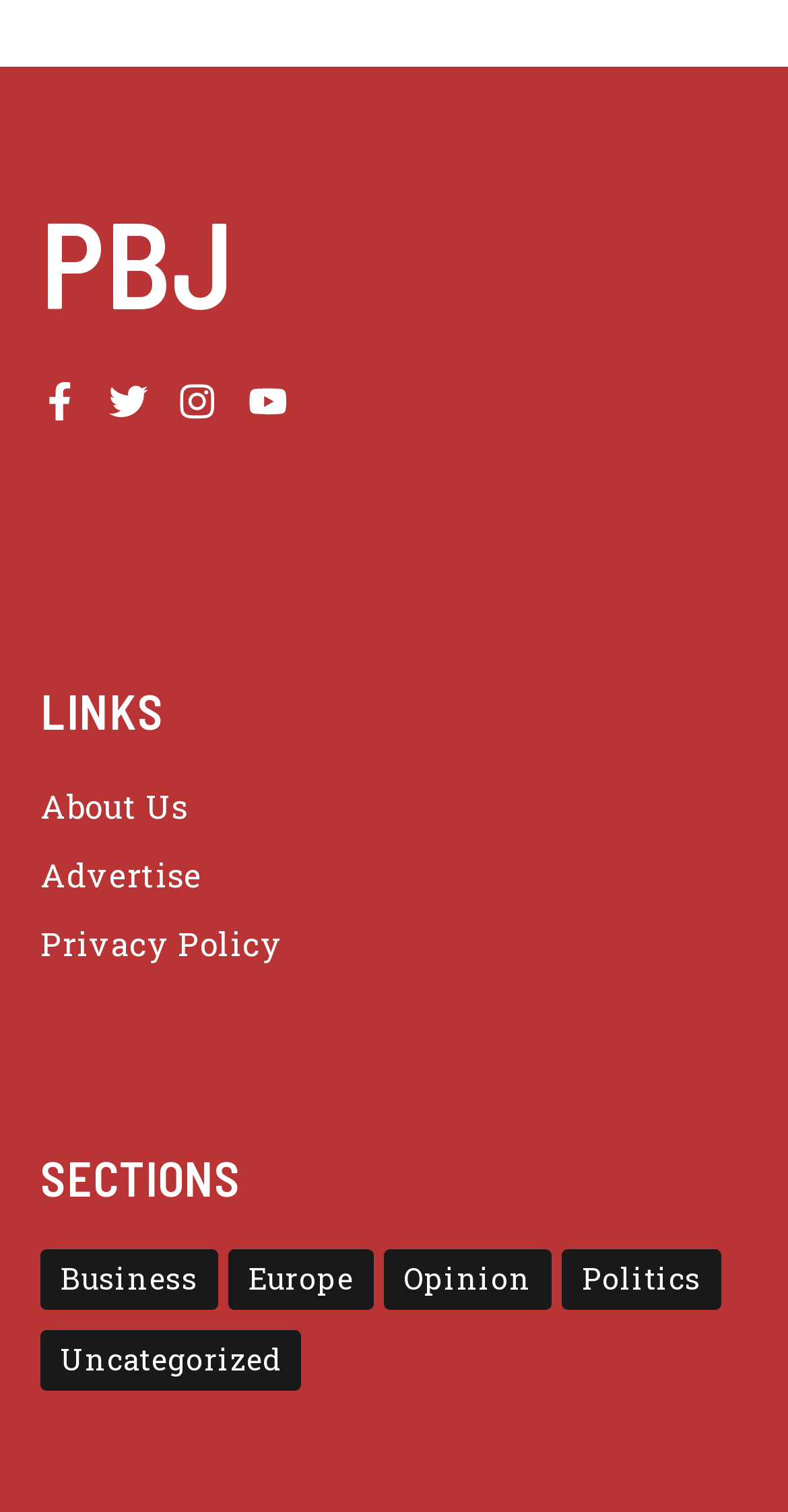Using the information from the screenshot, answer the following question thoroughly:
What is the category with the most items?

By examining the links under the 'SECTIONS' heading, I found that the category with the most items is 'Politics' with 1,425 items, indicated by the text 'Politics (1,425 items)'.